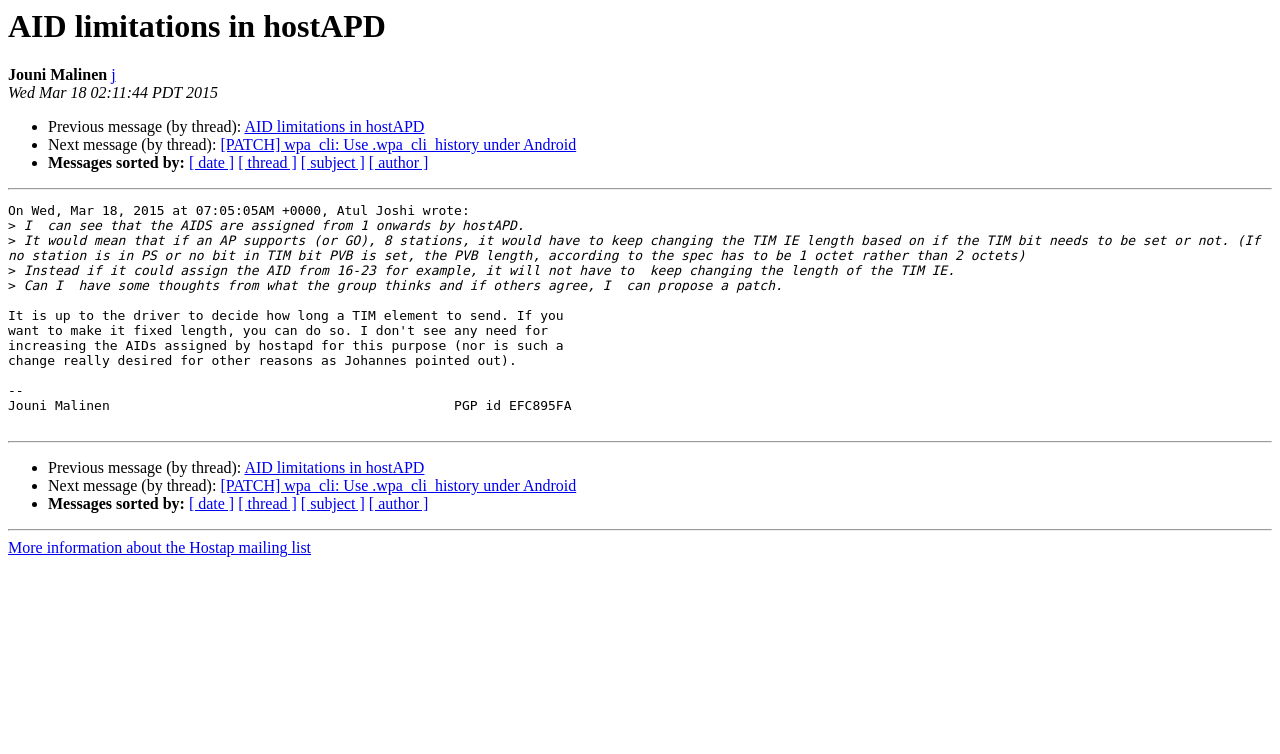Identify the bounding box for the UI element that is described as follows: "AID limitations in hostAPD".

[0.191, 0.609, 0.332, 0.632]